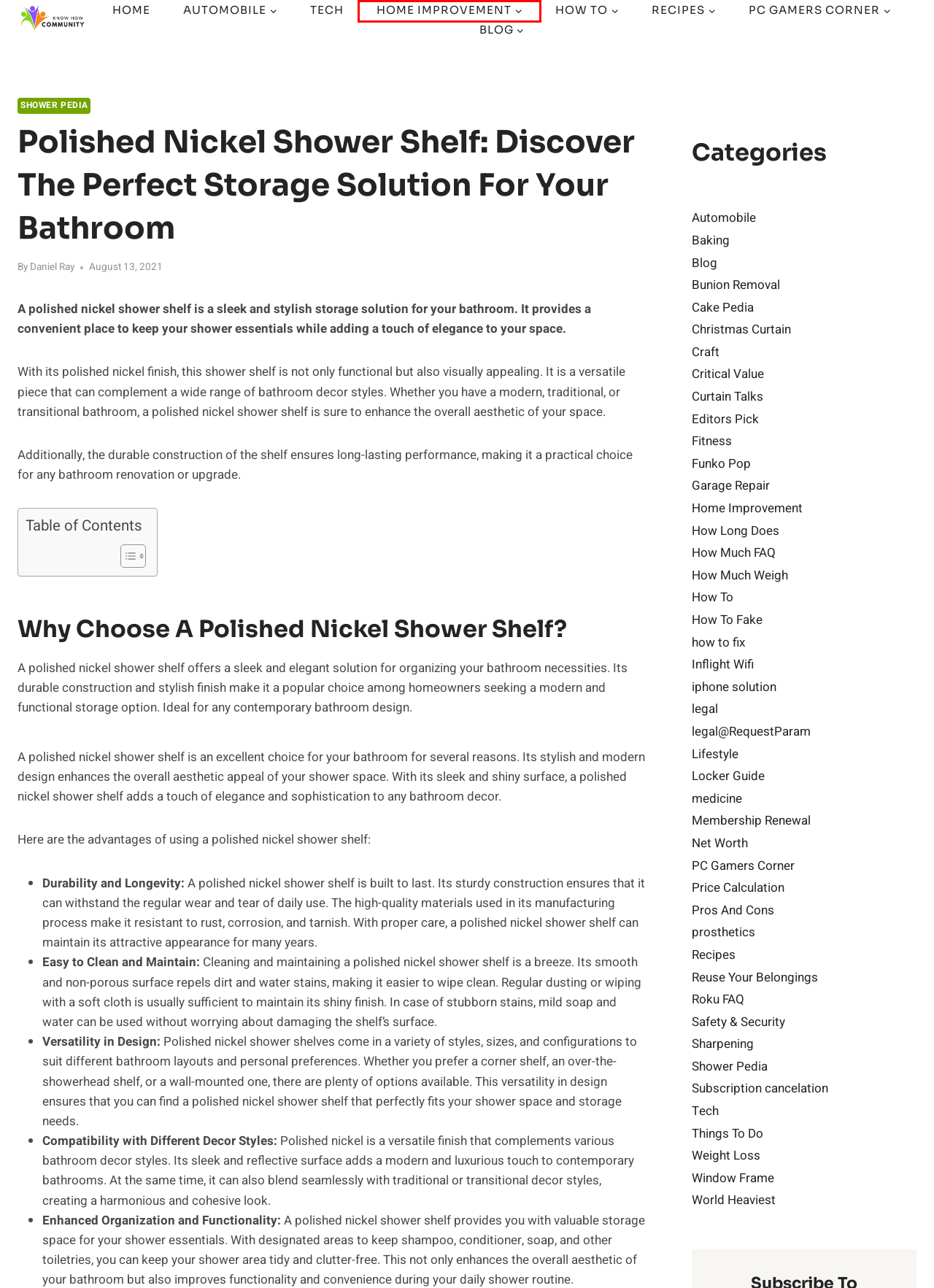You have a screenshot of a webpage with an element surrounded by a red bounding box. Choose the webpage description that best describes the new page after clicking the element inside the red bounding box. Here are the candidates:
A. Christmas Curtain Archives - Know How Community
B. Craft Archives - Know How Community
C. Home Improvement Archives - Know How Community
D. Bunion Removal Archives - Know How Community
E. PC Gamers Corner Archives - Know How Community
F. How Long Does Archives - Know How Community
G. Tech Archives - Know How Community
H. Things To Do Archives - Know How Community

C